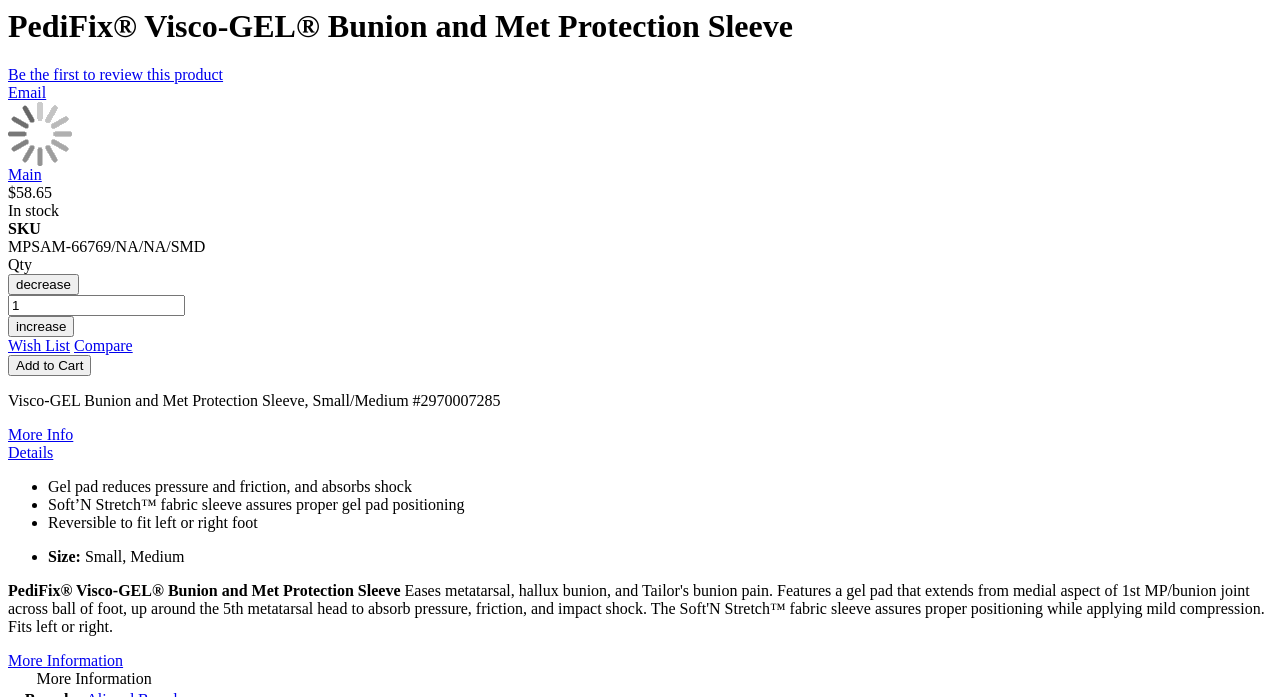Given the element description: "Add to Cart", predict the bounding box coordinates of this UI element. The coordinates must be four float numbers between 0 and 1, given as [left, top, right, bottom].

[0.006, 0.51, 0.071, 0.54]